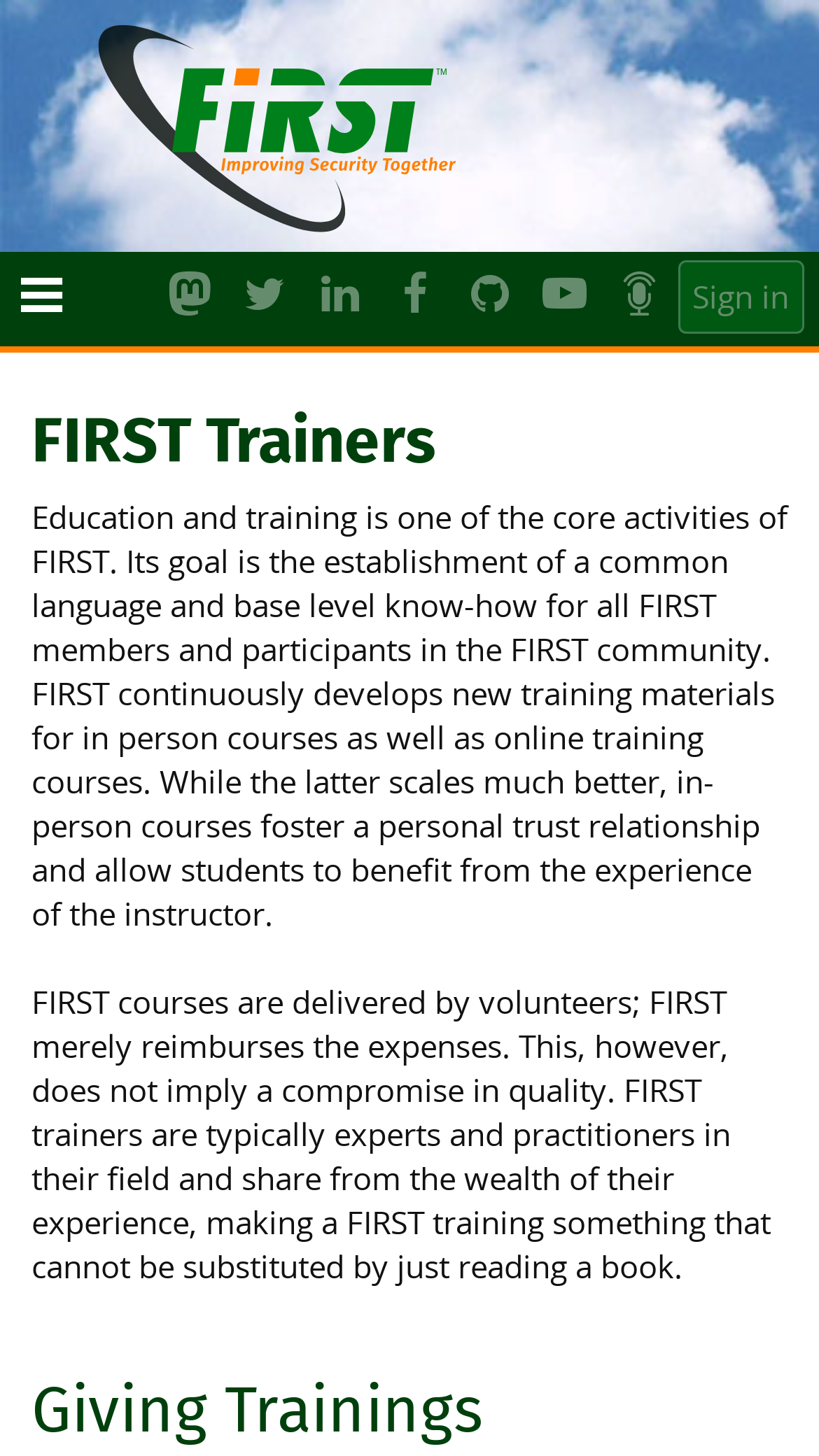Select the bounding box coordinates of the element I need to click to carry out the following instruction: "Click the link with a house icon".

[0.0, 0.184, 0.058, 0.238]